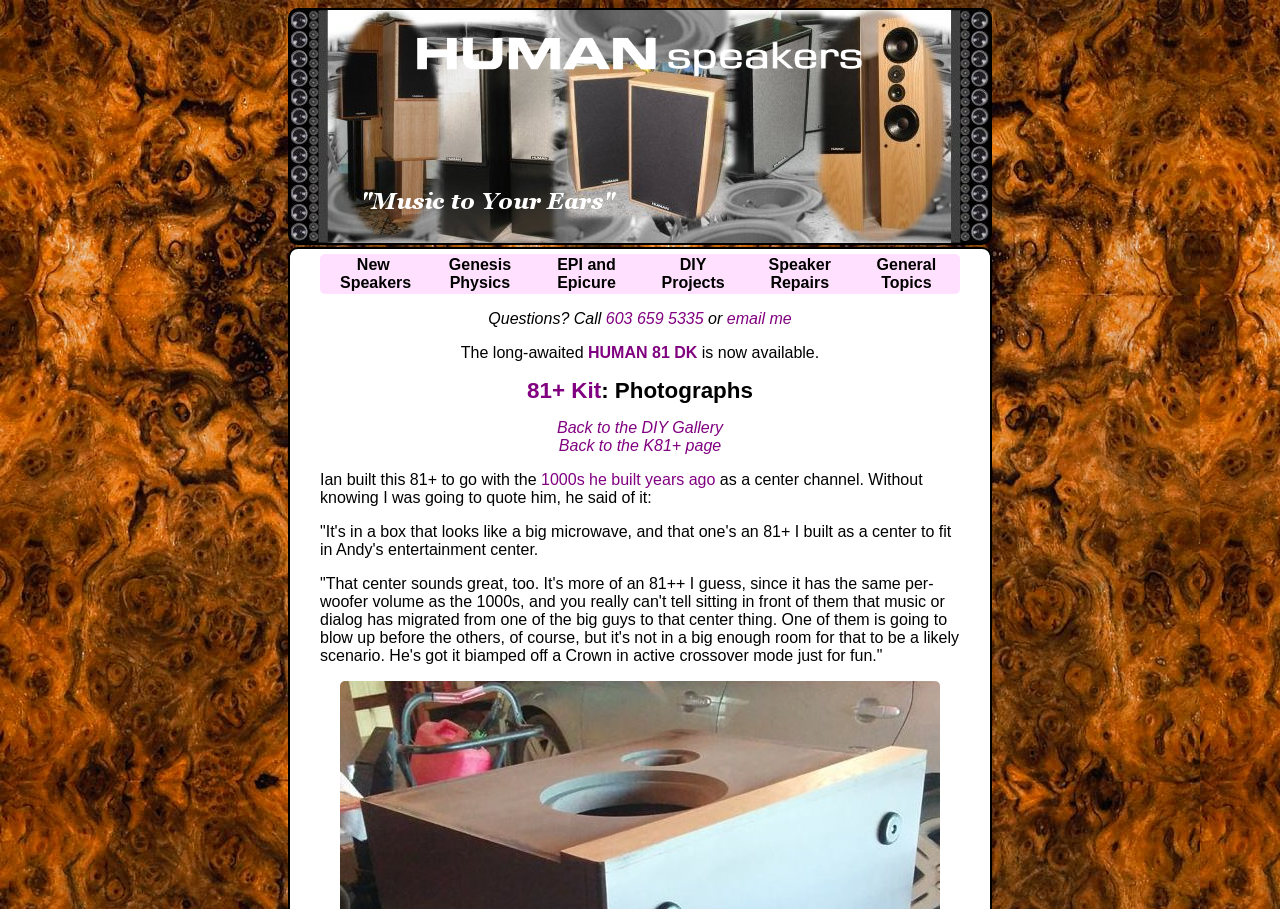Respond to the question below with a single word or phrase:
What is the phone number to call?

603 659 5335